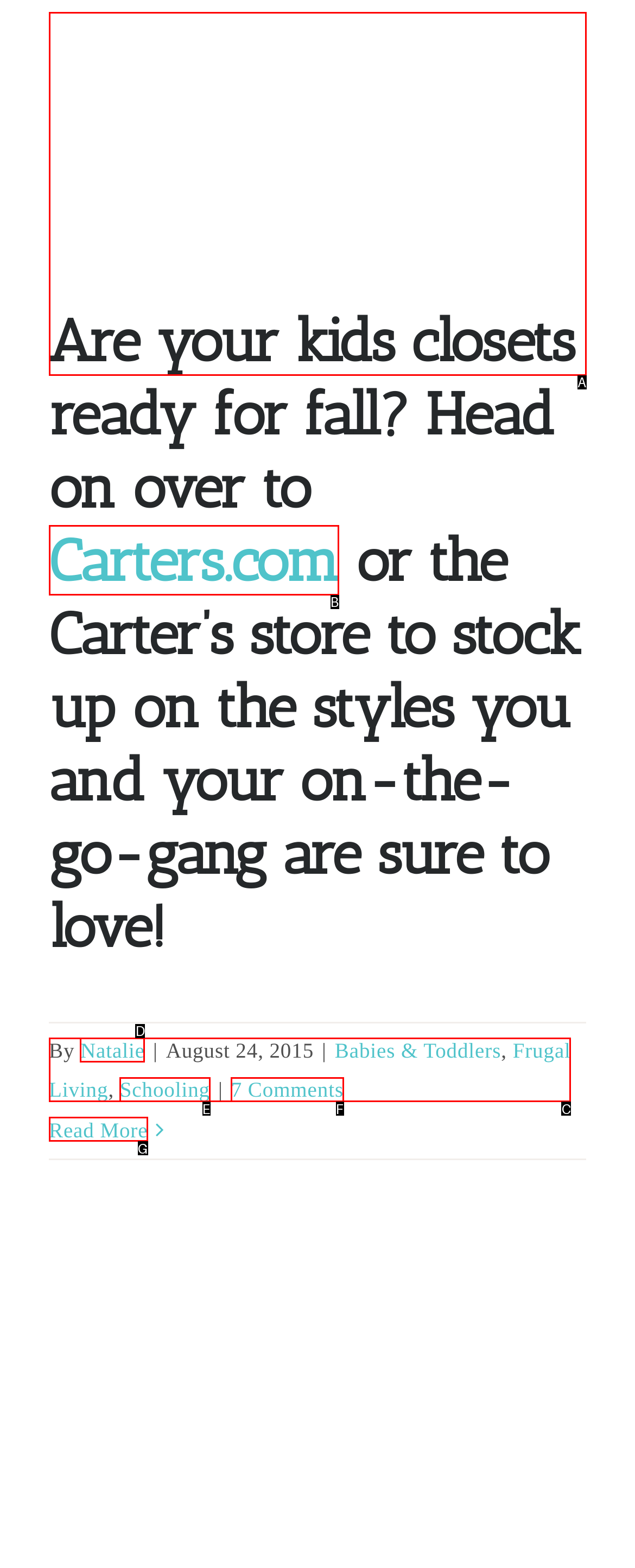Given the description: Carters.com, select the HTML element that matches it best. Reply with the letter of the chosen option directly.

B